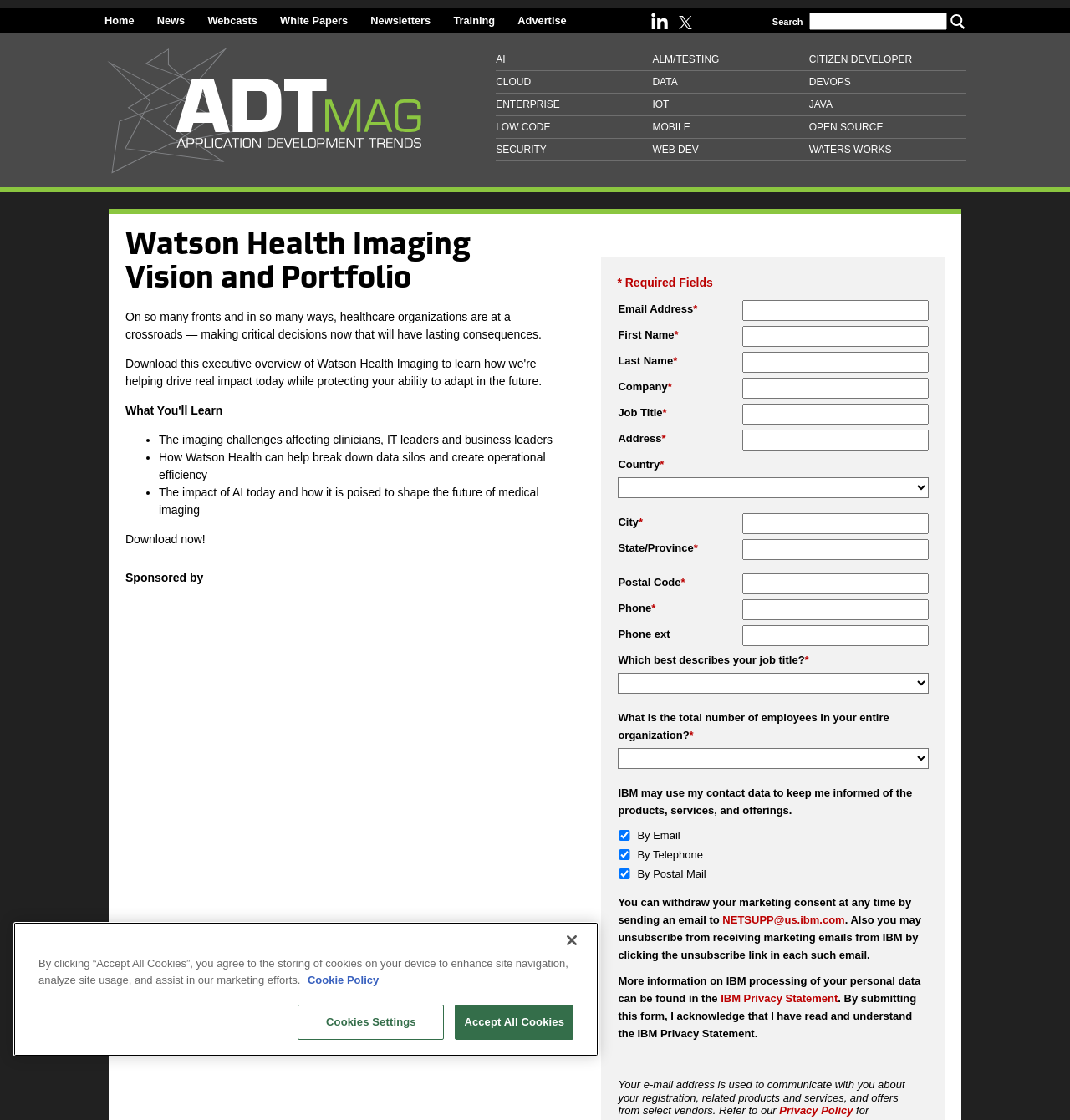Please provide a brief answer to the question using only one word or phrase: 
What is the link text of the link that refers to the IBM Privacy Statement?

IBM Privacy Statement